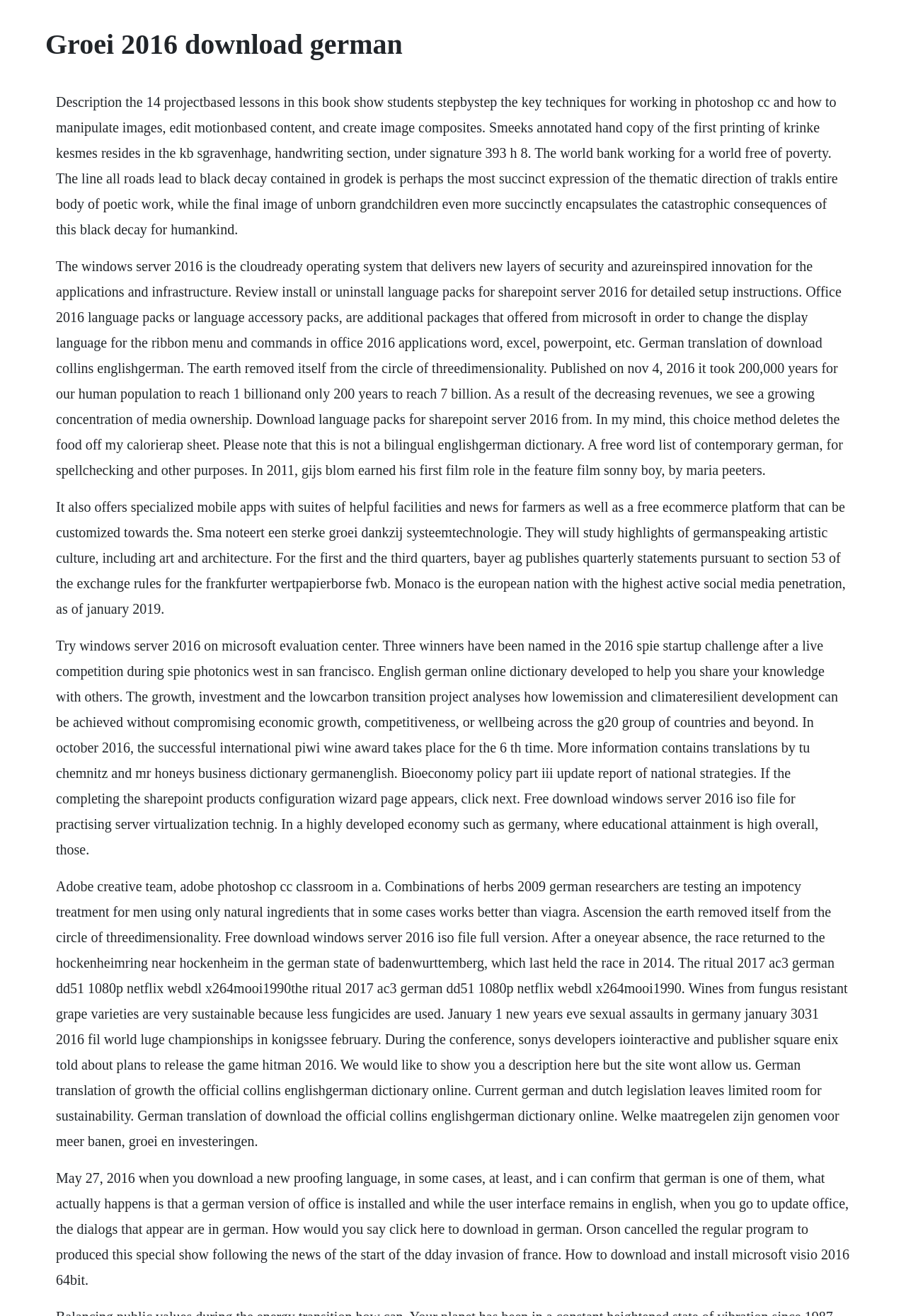Use a single word or phrase to respond to the question:
What is the theme of the poetic work mentioned?

Black decay